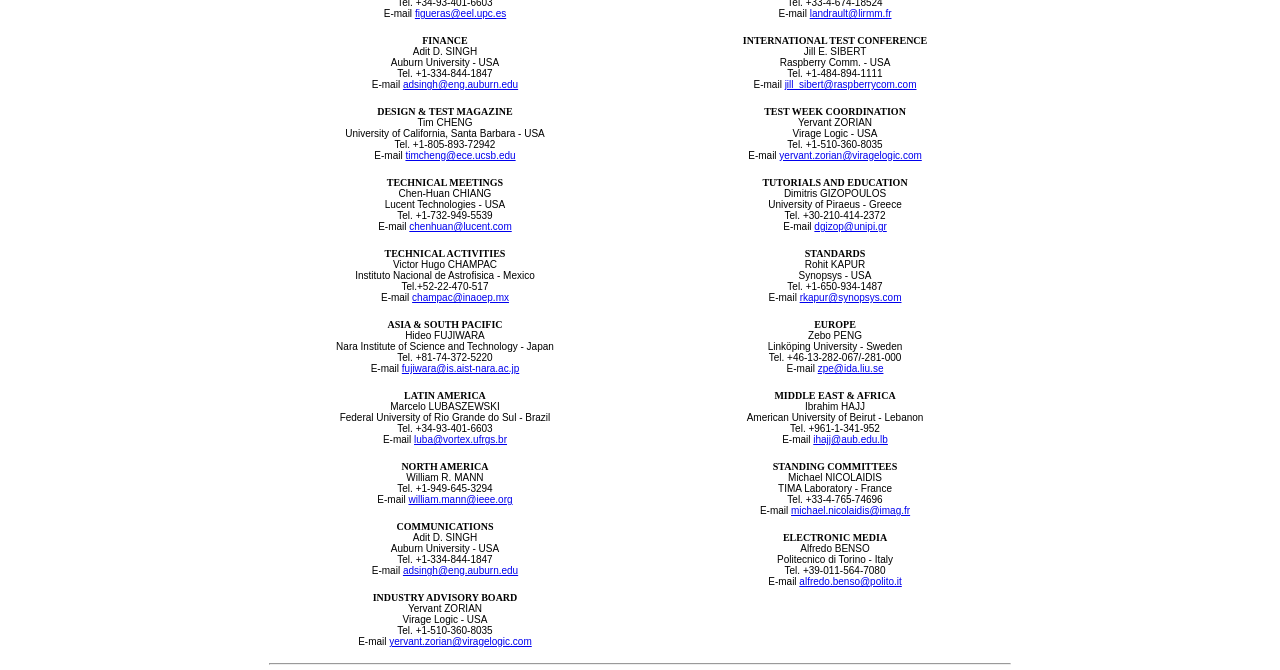Could you indicate the bounding box coordinates of the region to click in order to complete this instruction: "Email Victor Hugo CHAMPAC".

[0.322, 0.436, 0.398, 0.452]